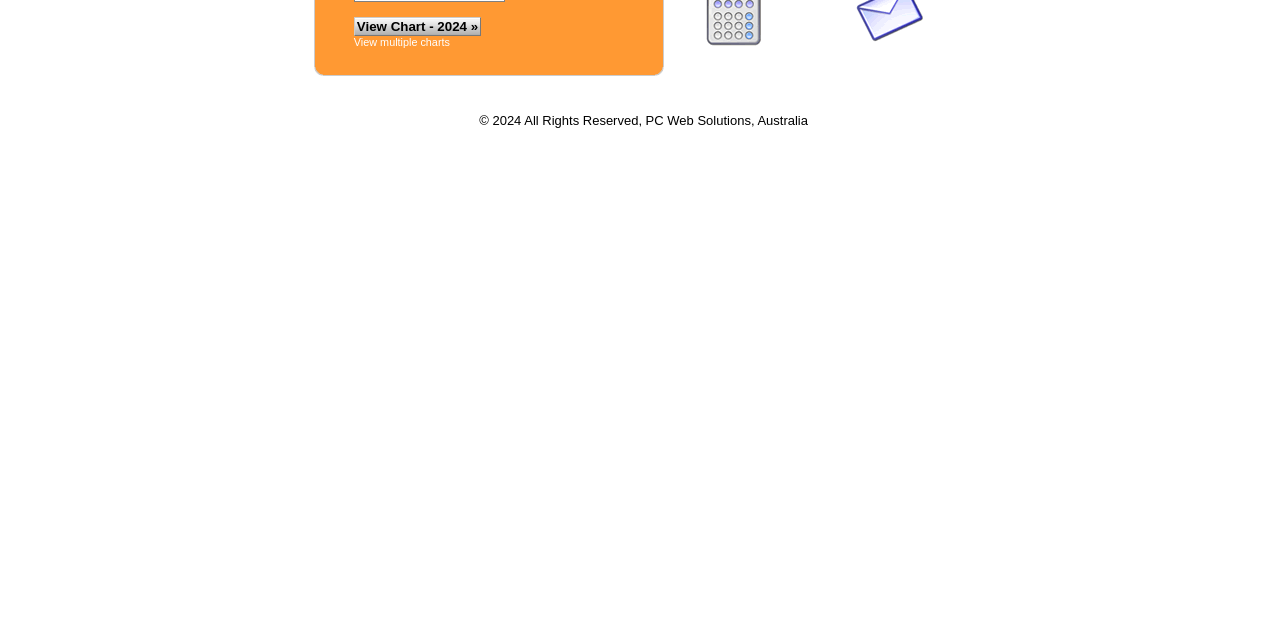Locate the bounding box coordinates of the UI element described by: "parent_node: Site Info title="Contact ScatterChart"". The bounding box coordinates should consist of four float numbers between 0 and 1, i.e., [left, top, right, bottom].

[0.666, 0.059, 0.724, 0.083]